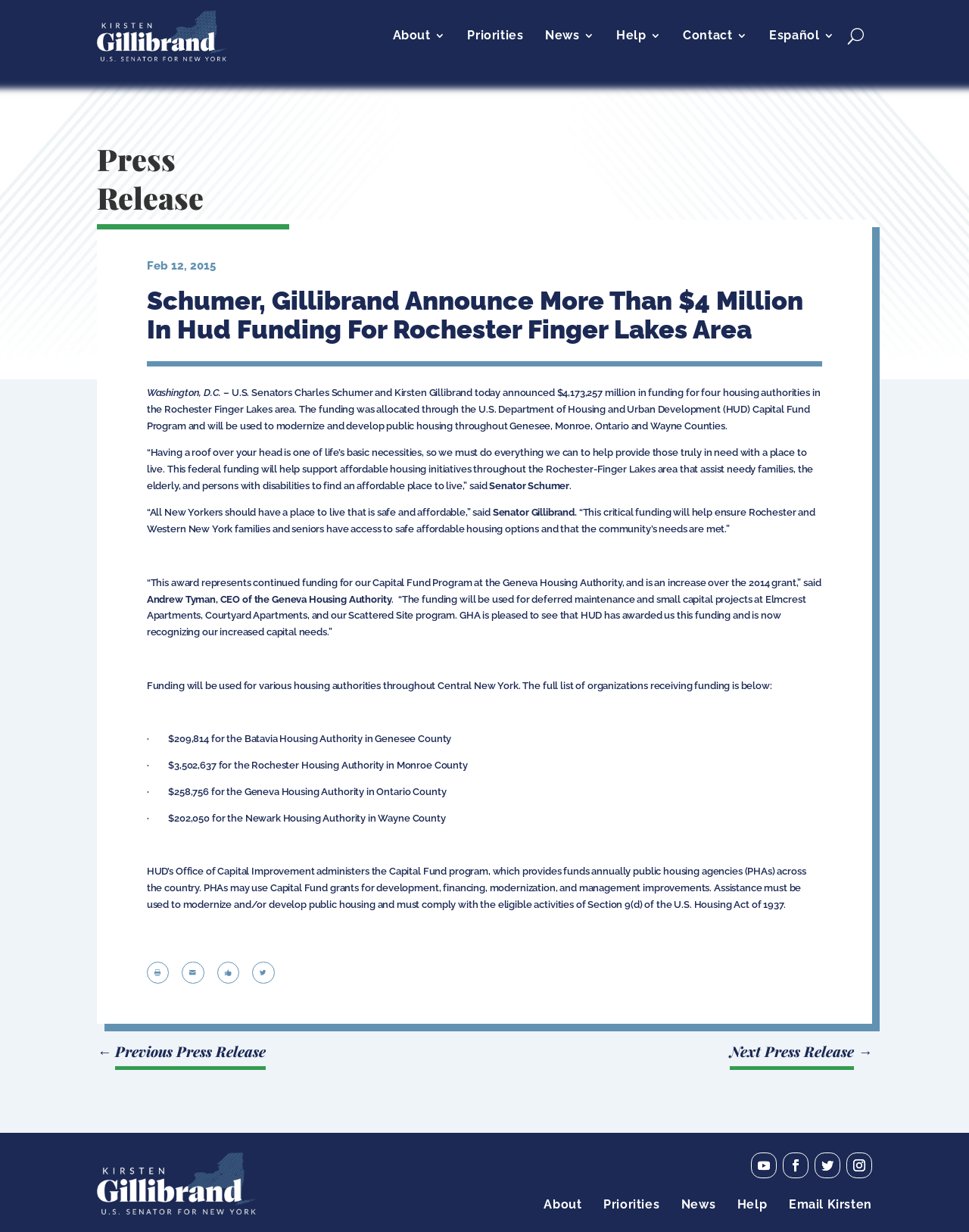Determine the main heading of the webpage and generate its text.

Schumer, Gillibrand Announce More Than $4 Million In Hud Funding For Rochester Finger Lakes Area